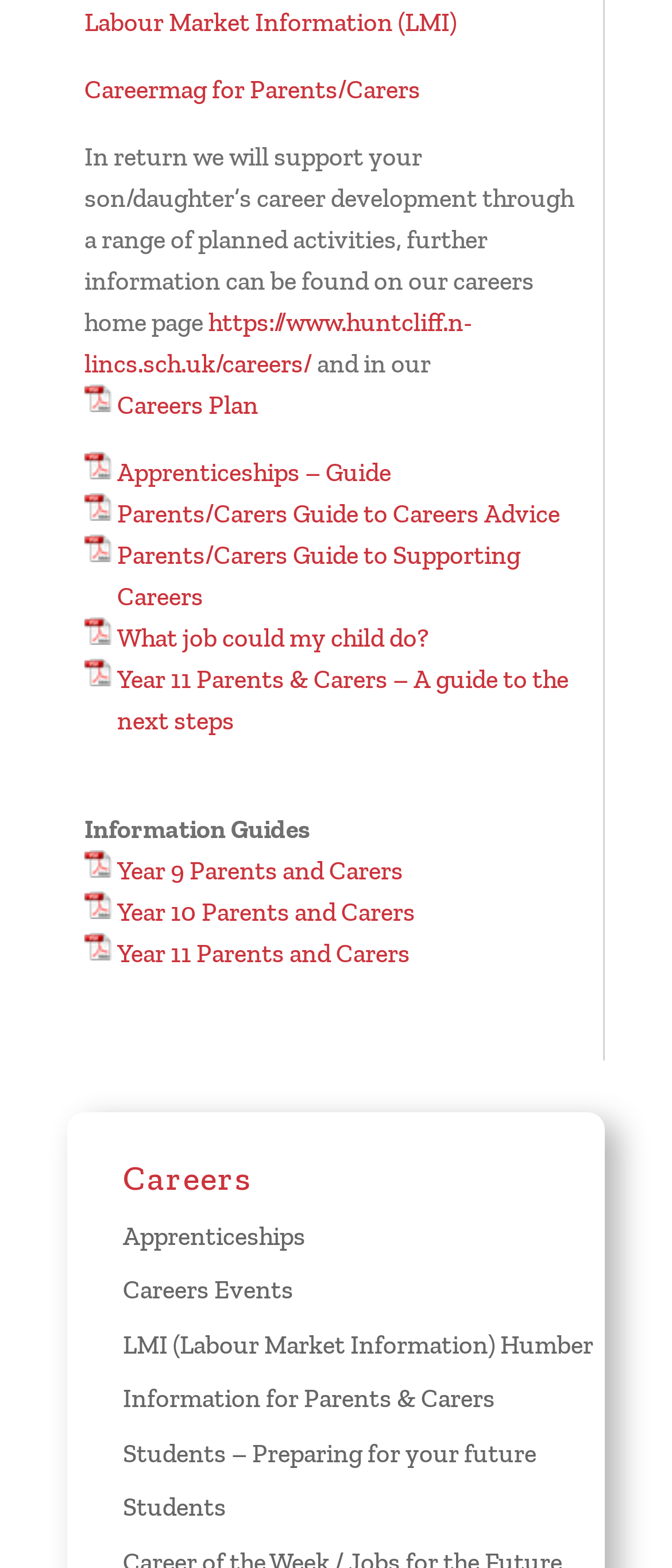Find the bounding box coordinates of the element's region that should be clicked in order to follow the given instruction: "Learn about Careers Events". The coordinates should consist of four float numbers between 0 and 1, i.e., [left, top, right, bottom].

[0.183, 0.813, 0.436, 0.833]